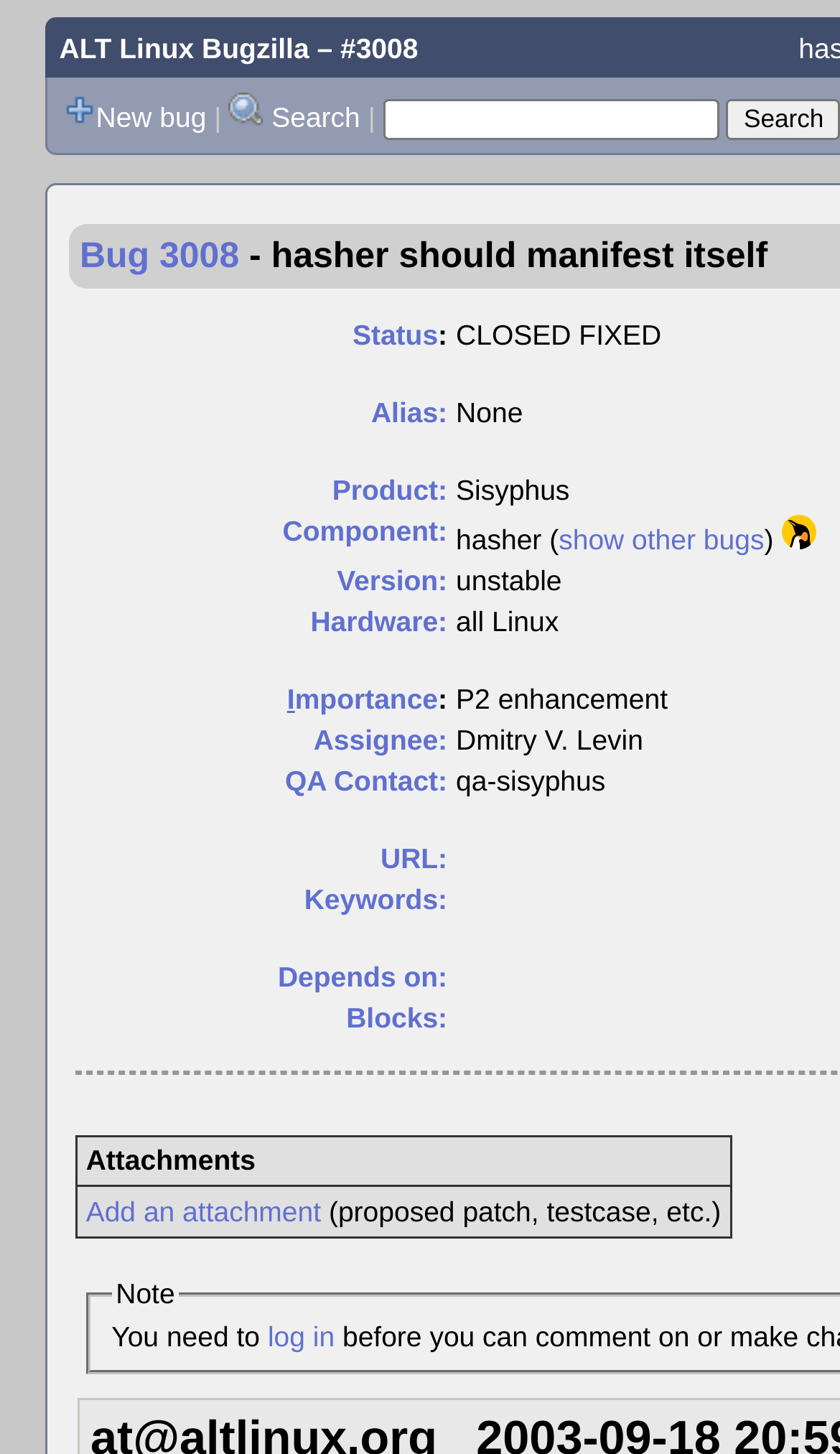Based on the element description: "ALT Linux Bugzilla", identify the bounding box coordinates for this UI element. The coordinates must be four float numbers between 0 and 1, listed as [left, top, right, bottom].

[0.071, 0.021, 0.368, 0.044]